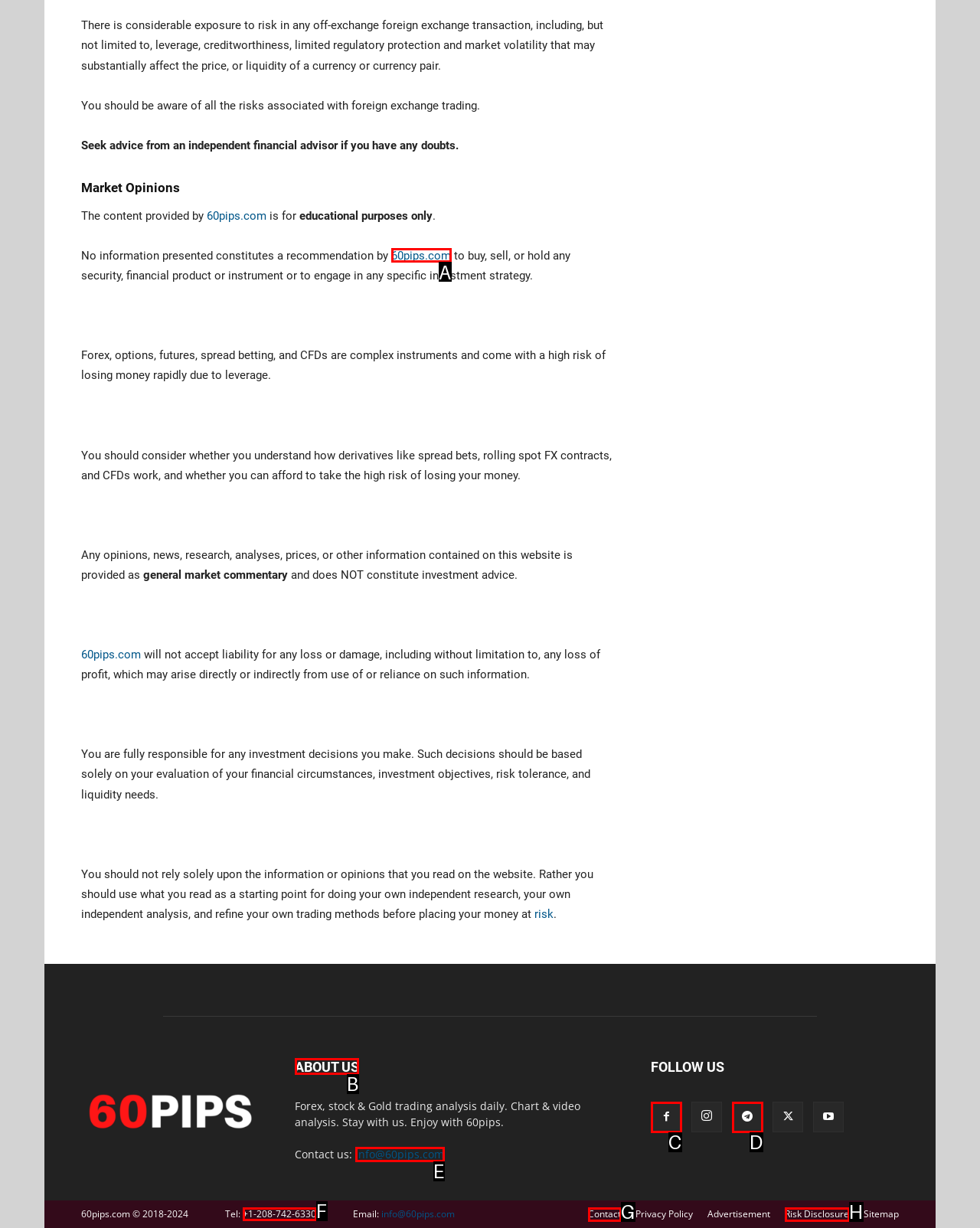Select the proper HTML element to perform the given task: Click on 'ABOUT US' Answer with the corresponding letter from the provided choices.

B